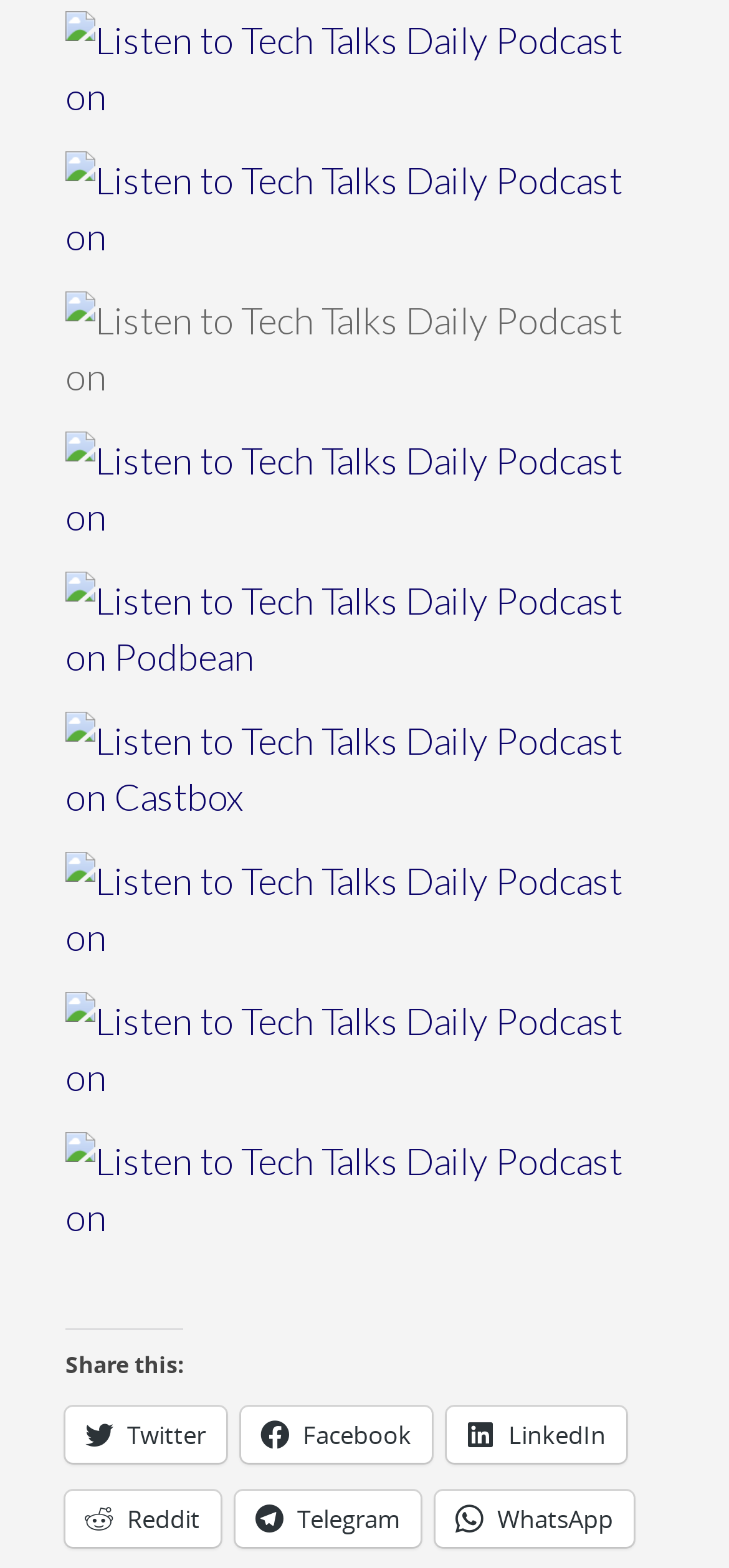Please answer the following query using a single word or phrase: 
How many social media platforms are listed?

7